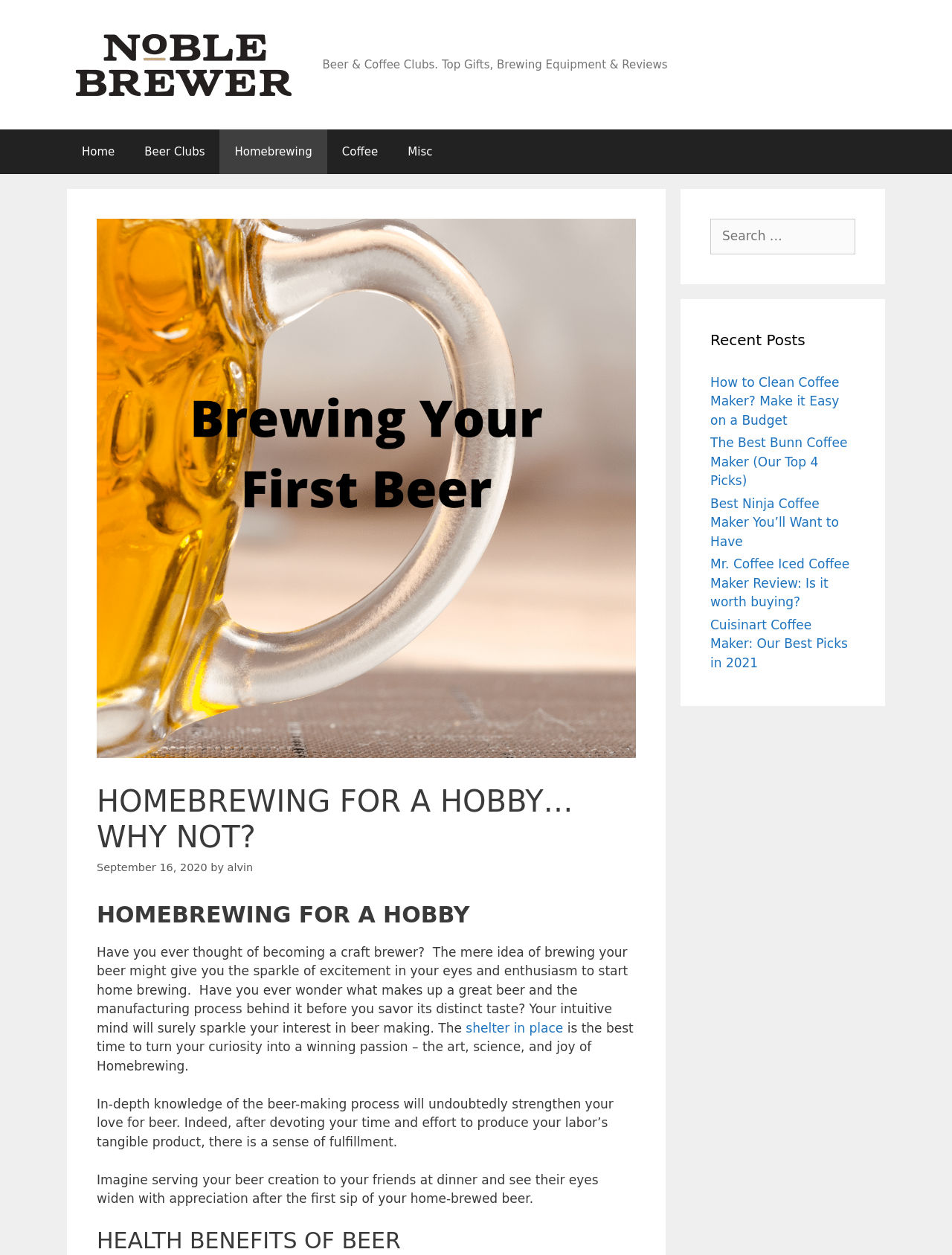How many main categories are there in the top navigation menu? Look at the image and give a one-word or short phrase answer.

5